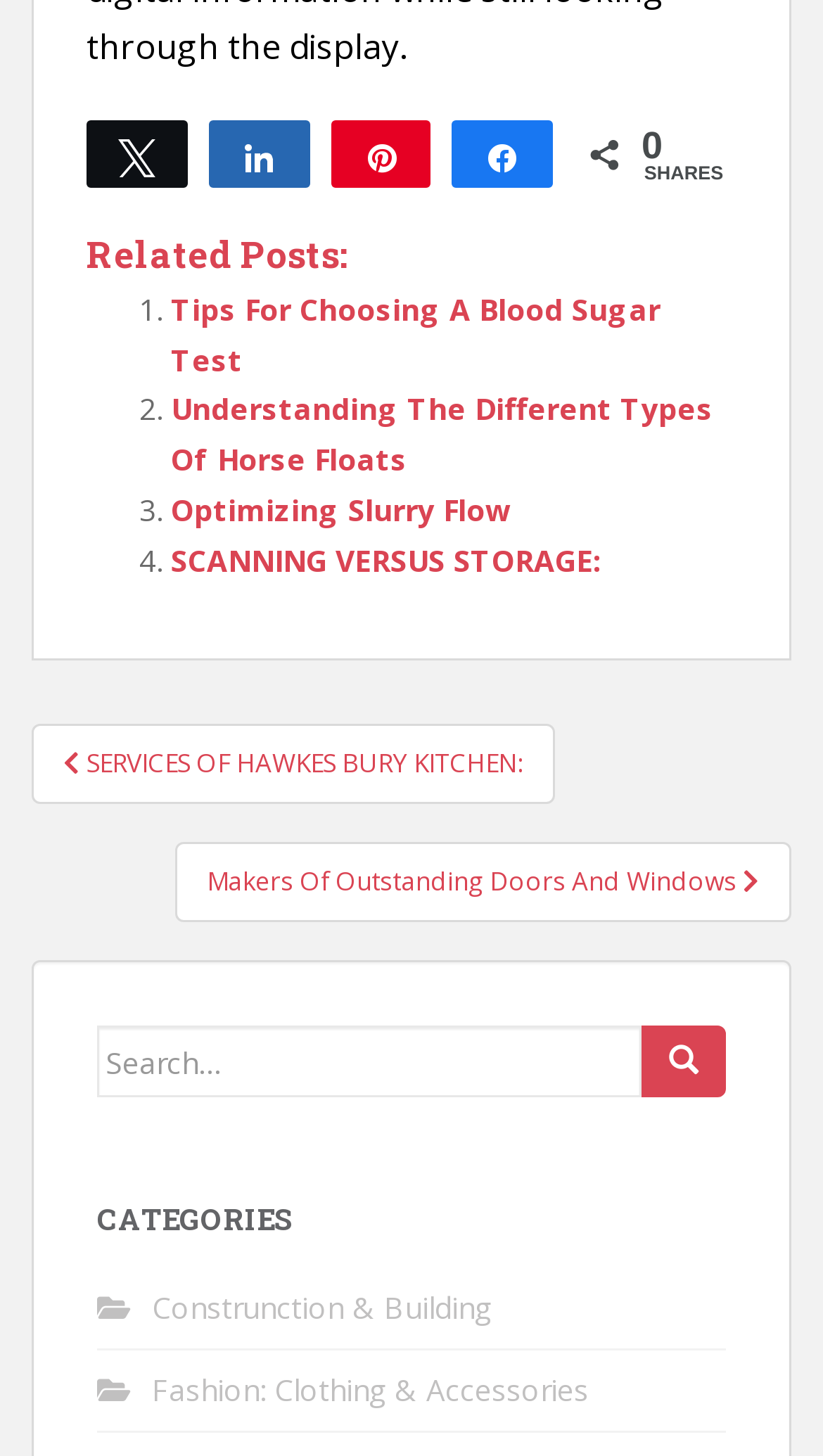What is the purpose of the button with the '' icon?
Please use the visual content to give a single word or phrase answer.

Search